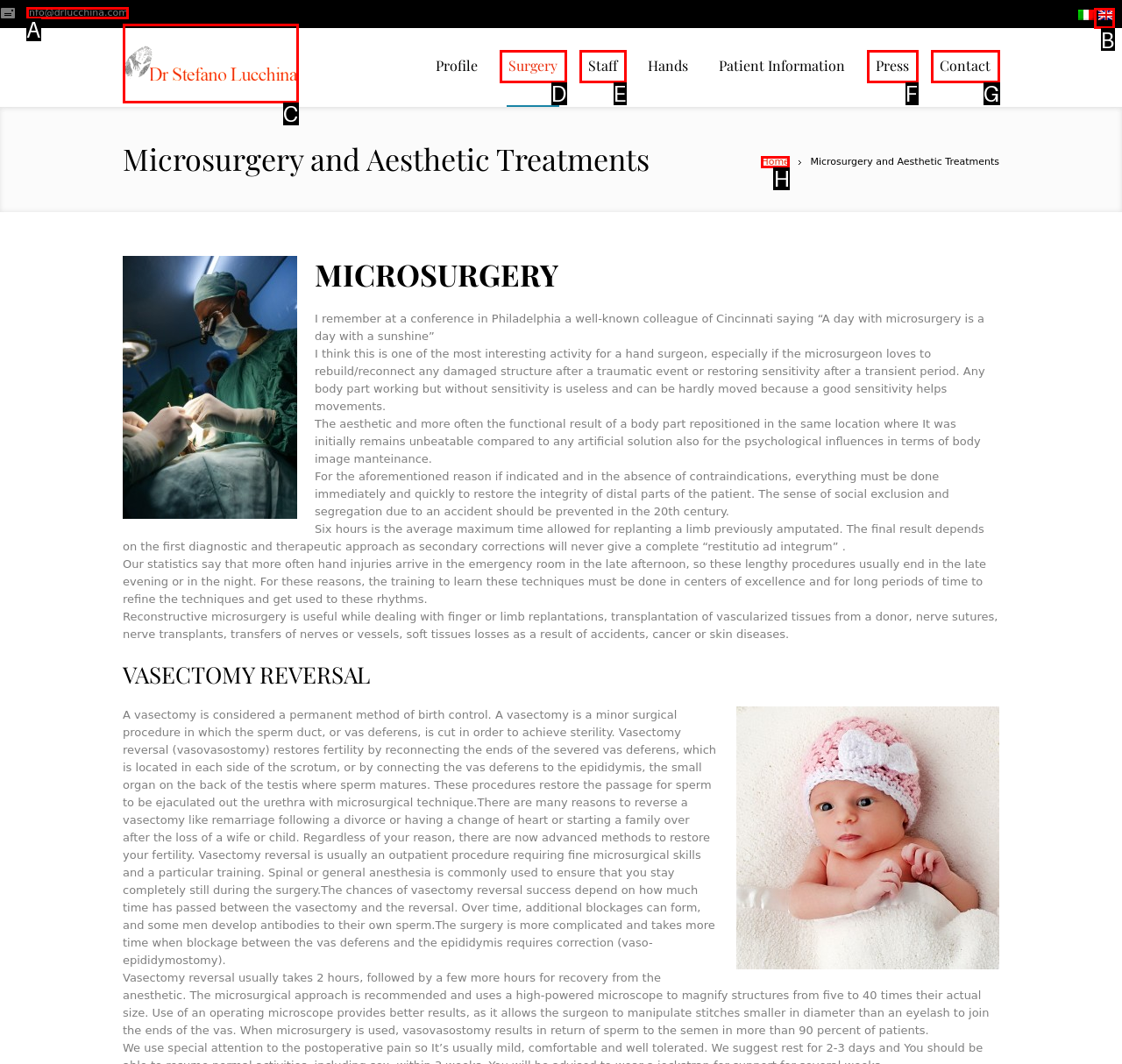For the task: Click the 'en' language link, tell me the letter of the option you should click. Answer with the letter alone.

B